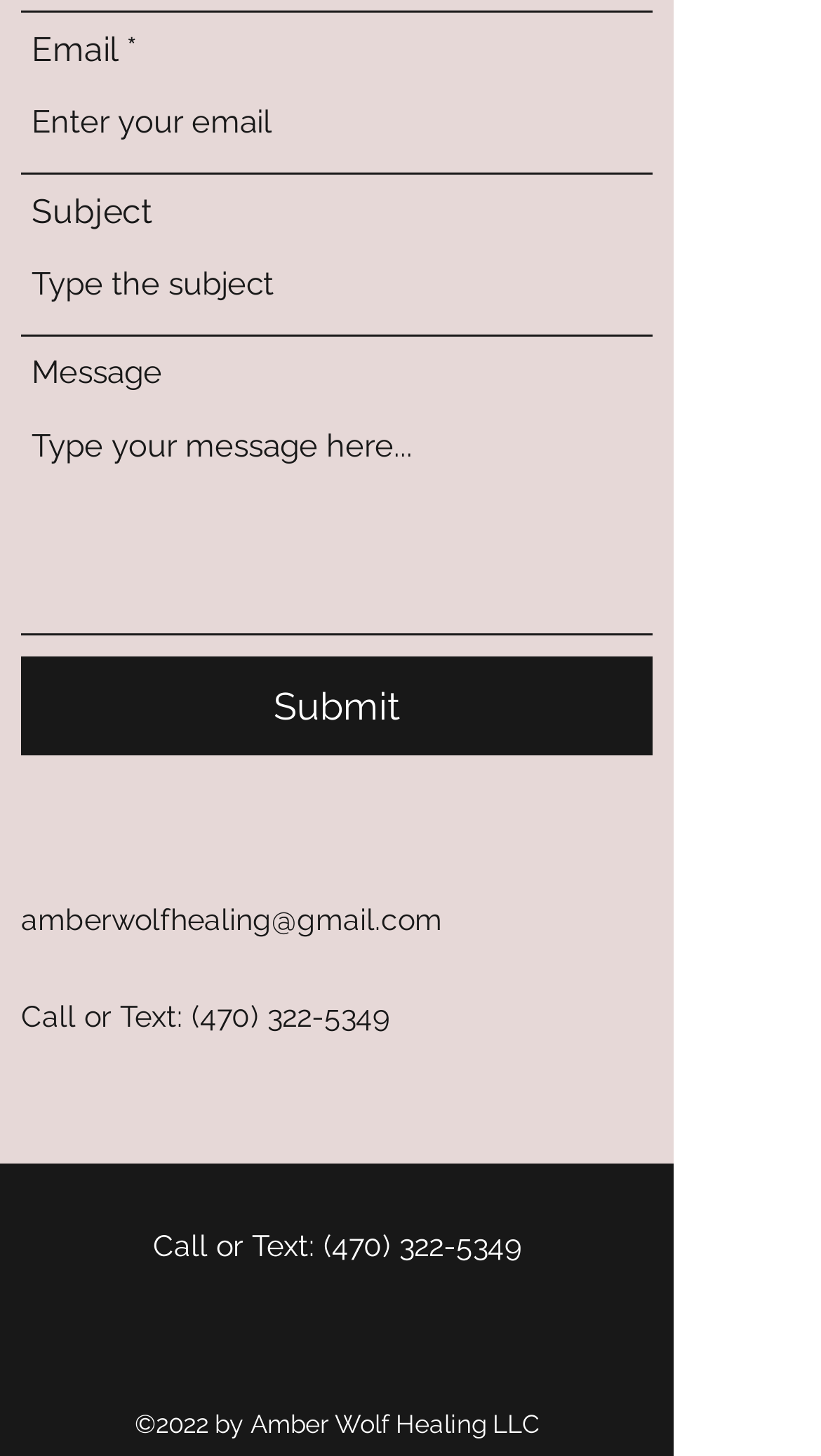Determine the coordinates of the bounding box for the clickable area needed to execute this instruction: "Click submit".

[0.026, 0.451, 0.795, 0.519]